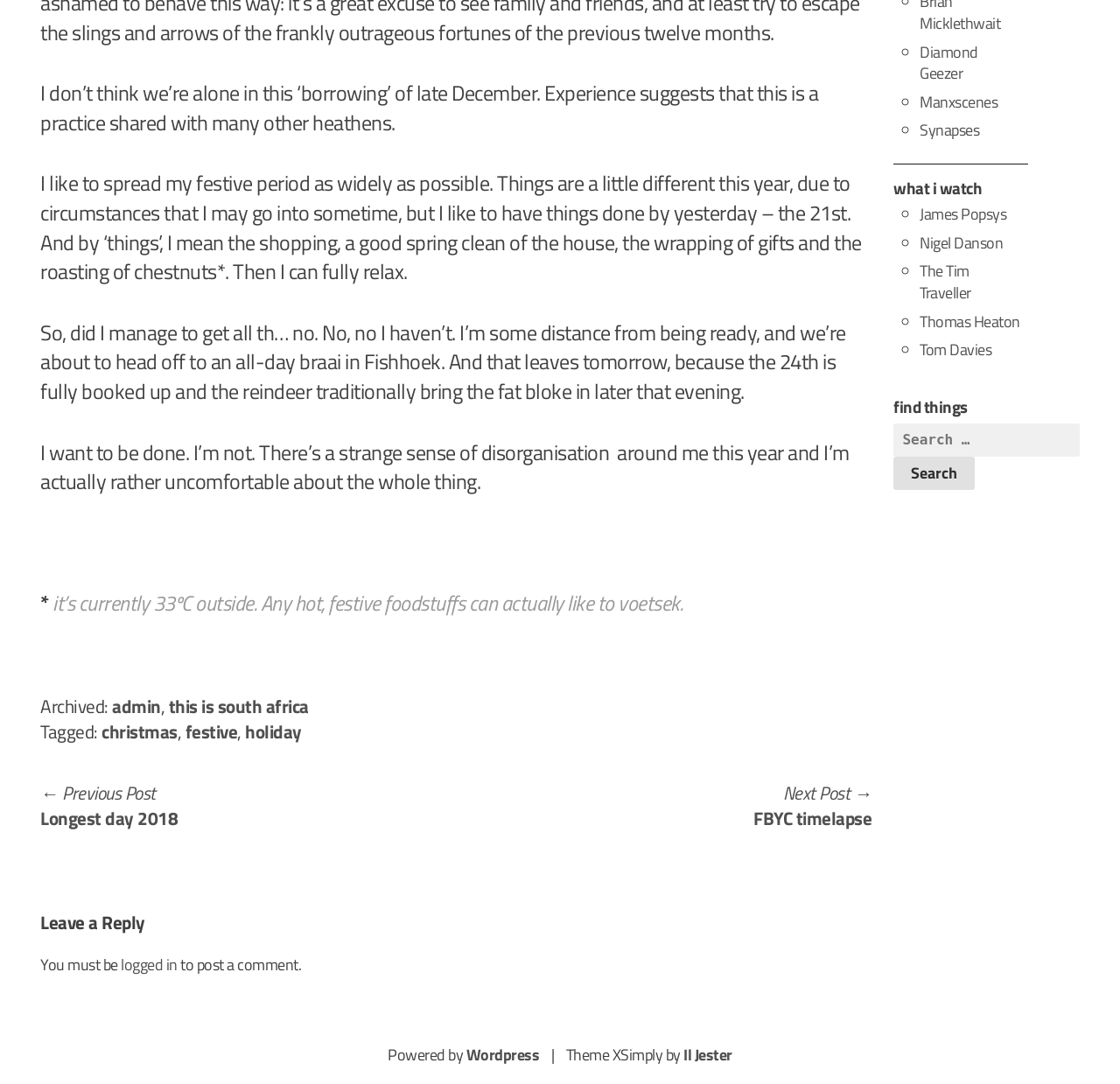Return the bounding box coordinates of the UI element that corresponds to this description: "Il Jester". The coordinates must be given as four float numbers in the range of 0 and 1, [left, top, right, bottom].

[0.61, 0.961, 0.654, 0.984]